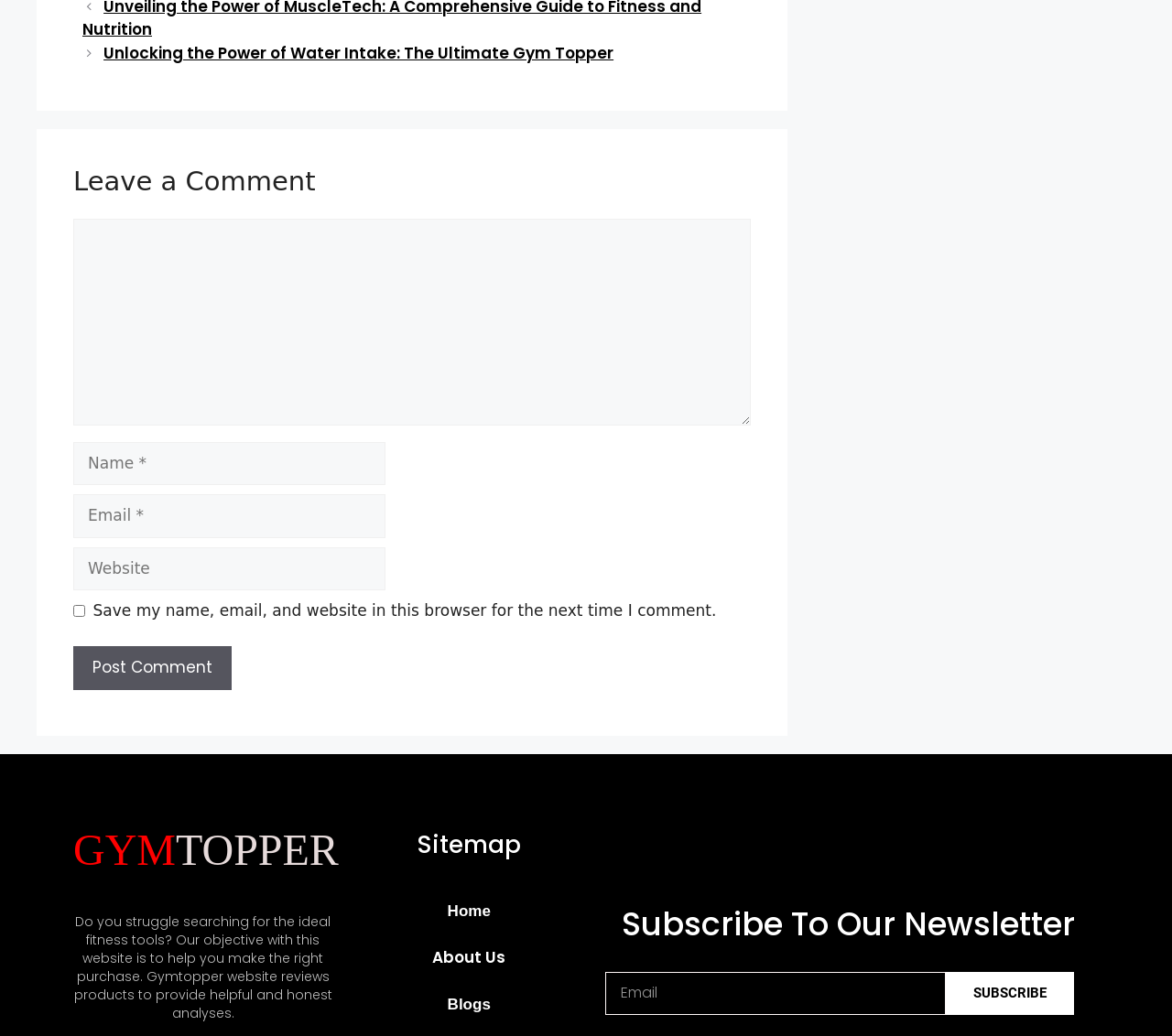Find and provide the bounding box coordinates for the UI element described with: "About Us".

[0.369, 0.914, 0.431, 0.935]